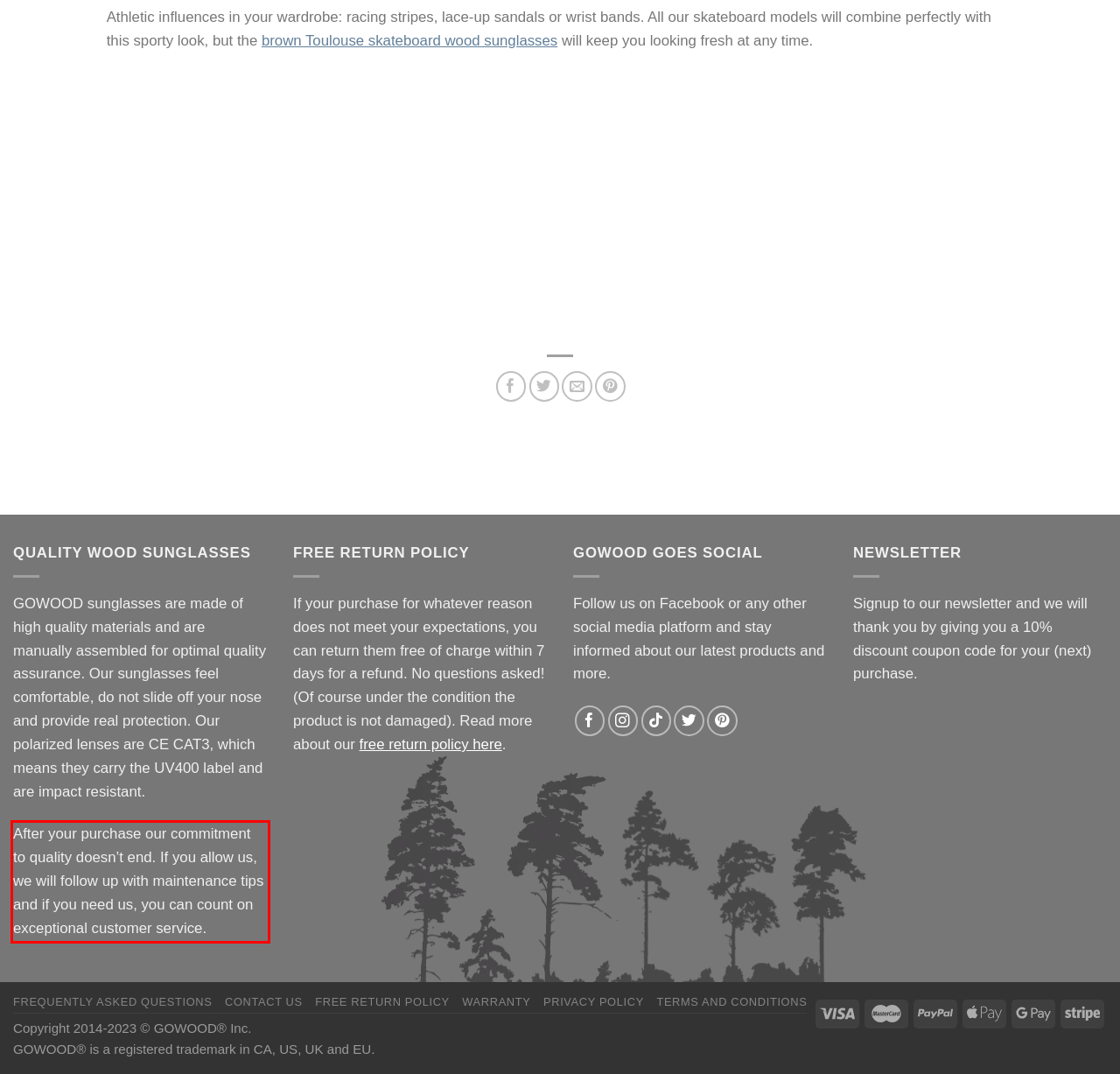In the given screenshot, locate the red bounding box and extract the text content from within it.

After your purchase our commitment to quality doesn’t end. If you allow us, we will follow up with maintenance tips and if you need us, you can count on exceptional customer service.